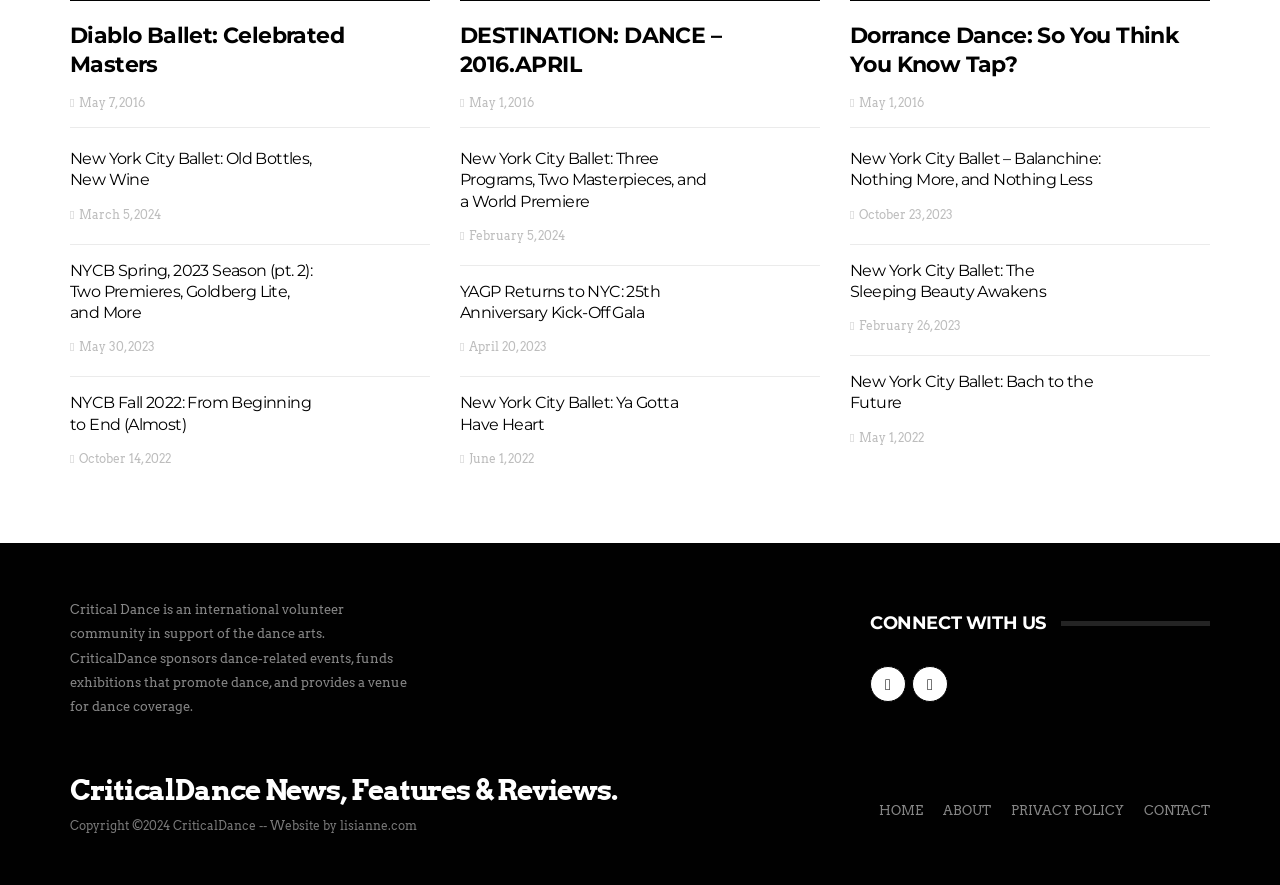Give a one-word or short phrase answer to the question: 
What is the purpose of Critical Dance?

Support dance arts